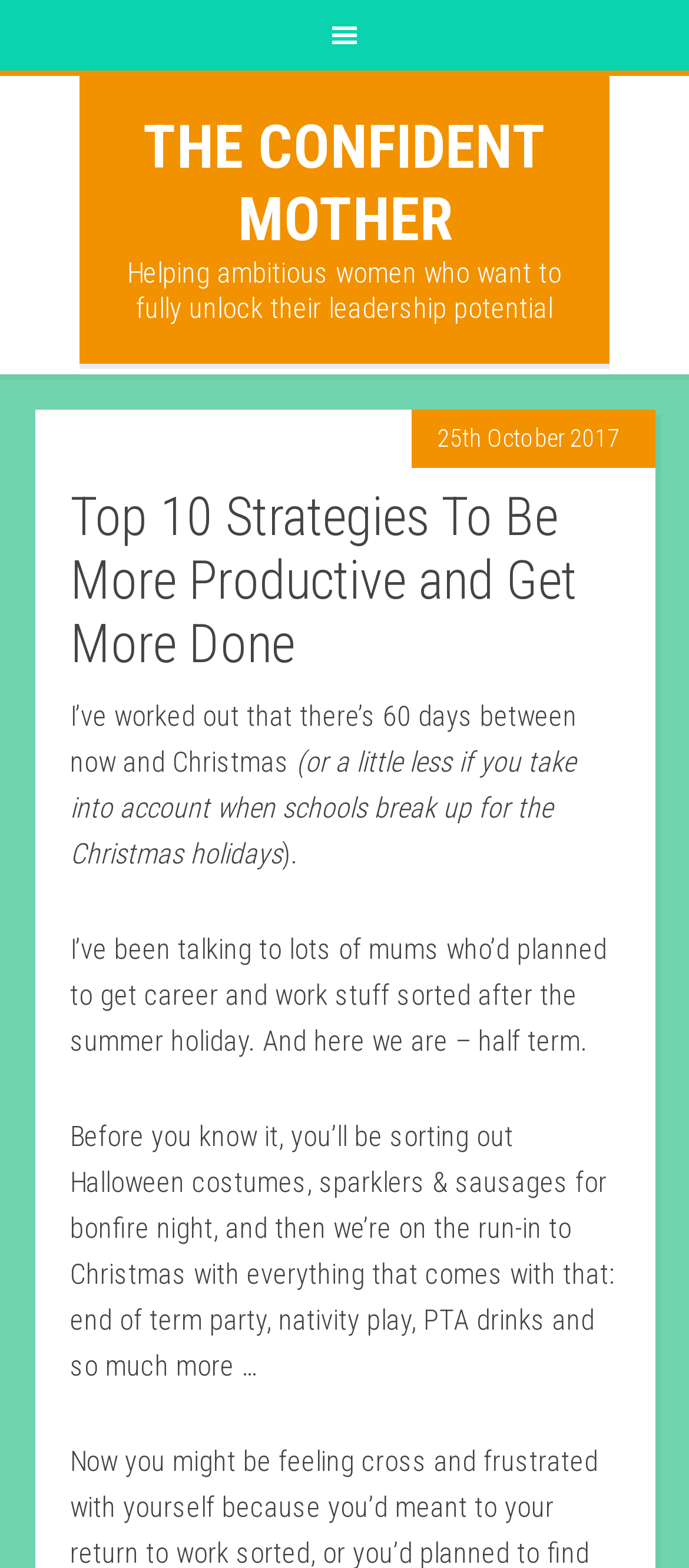What is the website about?
Deliver a detailed and extensive answer to the question.

I determined the website's topic by reading the StaticText element with the text 'Helping ambitious women who want to fully unlock their leadership potential'. This text is a child of the navigation element with the text 'THE CONFIDENT MOTHER', suggesting that the website is about helping ambitious women.